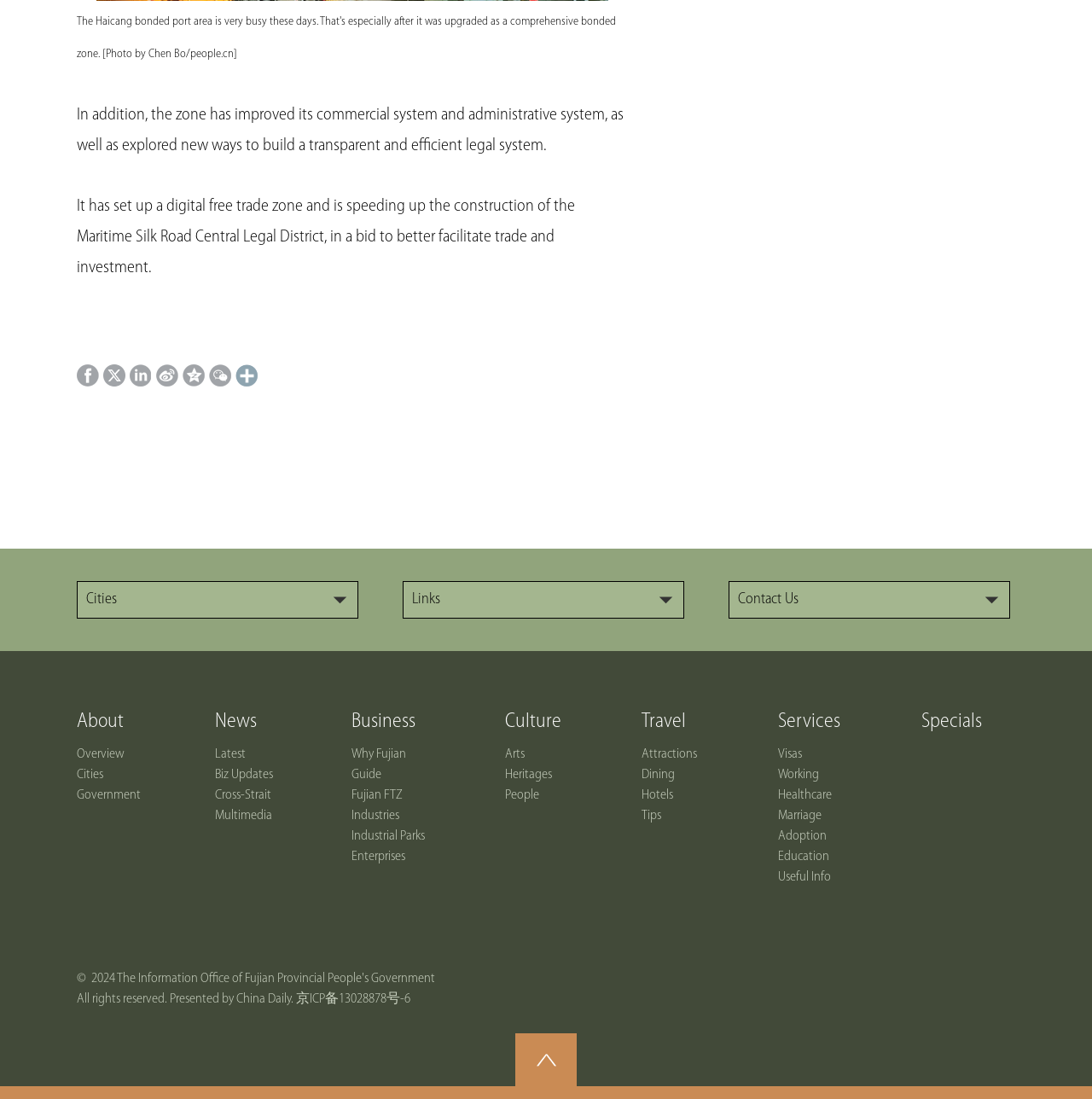What is the Maritime Silk Road Central Legal District for?
Provide an in-depth and detailed answer to the question.

As mentioned in the StaticText element with ID 224, the Maritime Silk Road Central Legal District is being constructed to better facilitate trade and investment.